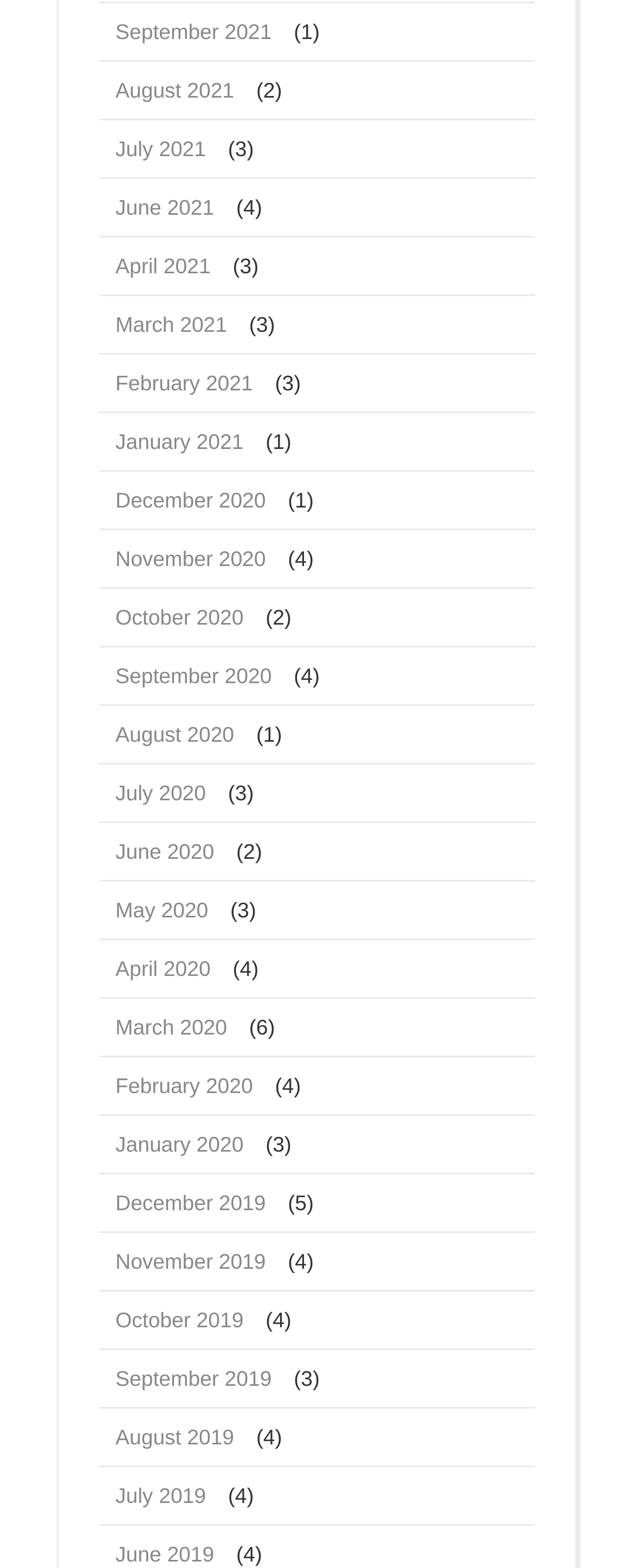Please find the bounding box coordinates of the element that must be clicked to perform the given instruction: "Go to August 2021". The coordinates should be four float numbers from 0 to 1, i.e., [left, top, right, bottom].

[0.156, 0.039, 0.395, 0.076]